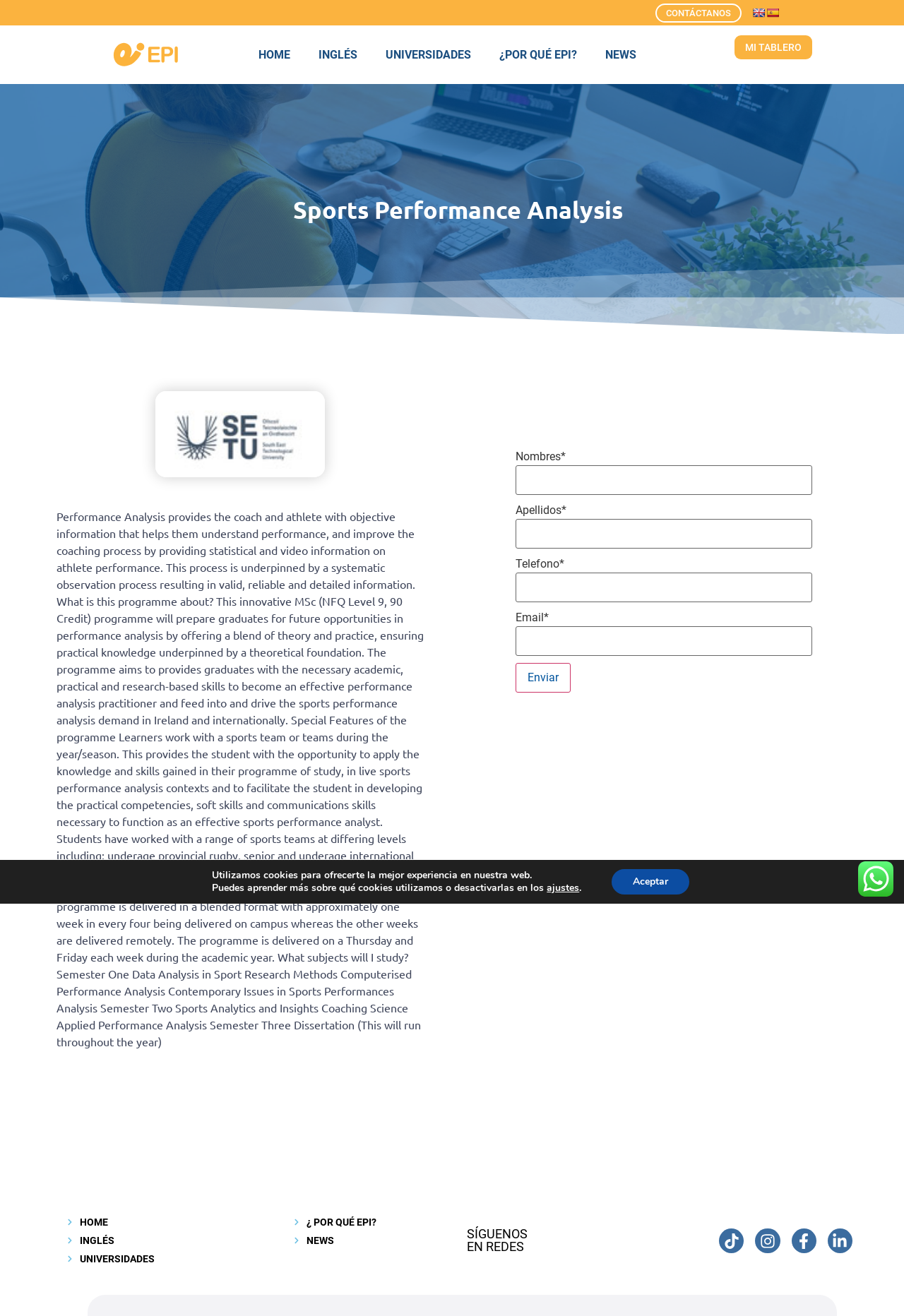Please mark the clickable region by giving the bounding box coordinates needed to complete this instruction: "Click the 'CONTÁCTANOS' link".

[0.725, 0.002, 0.82, 0.017]